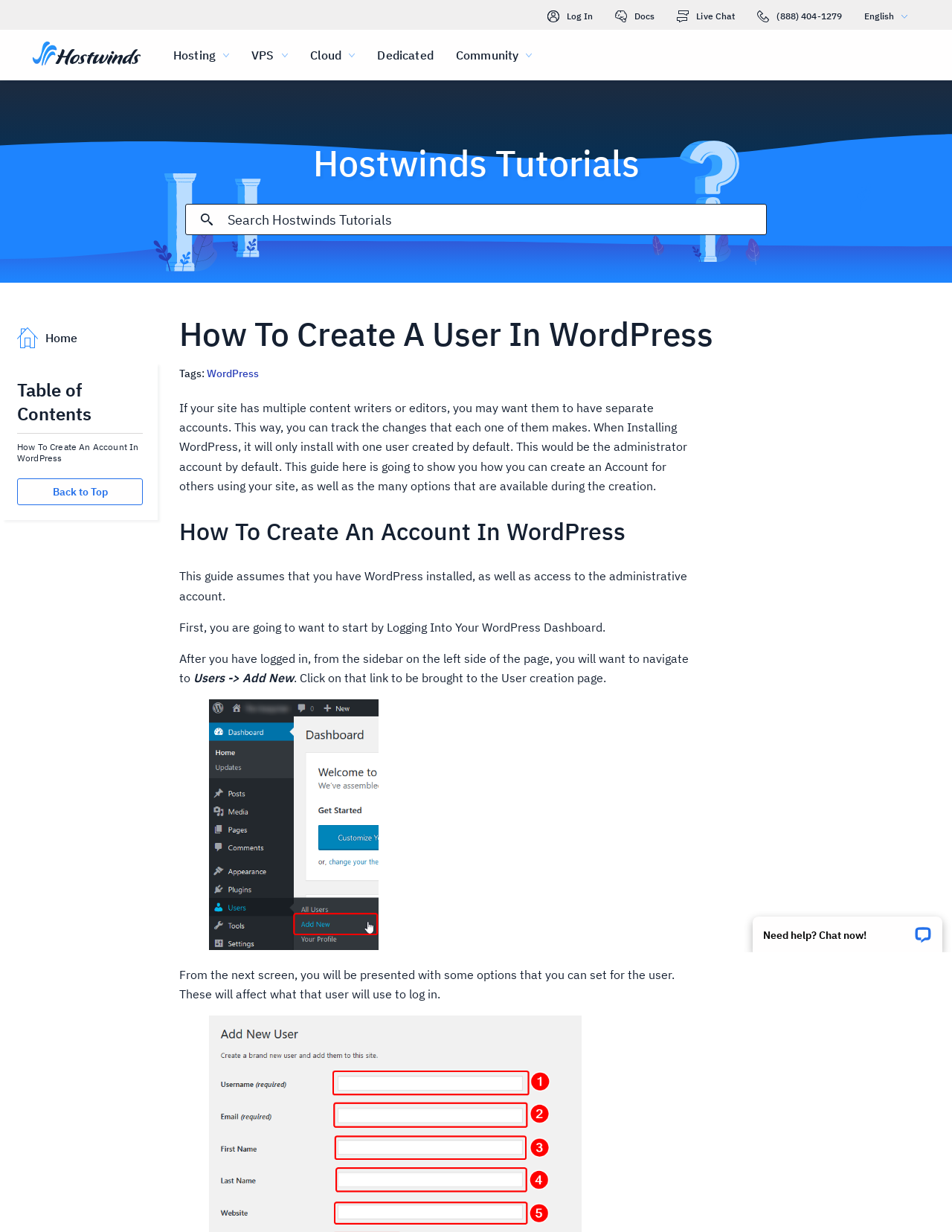Use the information in the screenshot to answer the question comprehensively: Where do you navigate to create a new user in WordPress?

According to the webpage, to create a new user in WordPress, you need to log in to your WordPress dashboard and navigate to the 'Users -> Add New' link from the sidebar on the left side of the page.